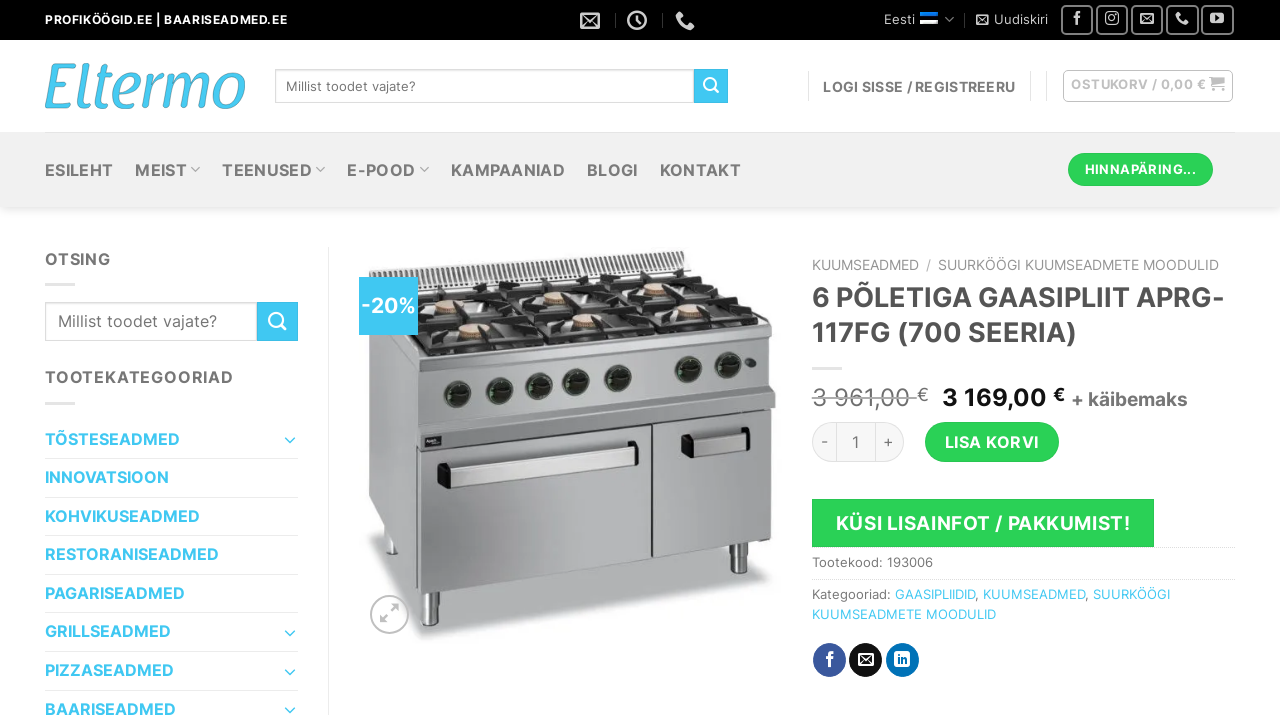What is the category of the product? Please answer the question using a single word or phrase based on the image.

GAASIPLIIDID, KUUMSEADMED